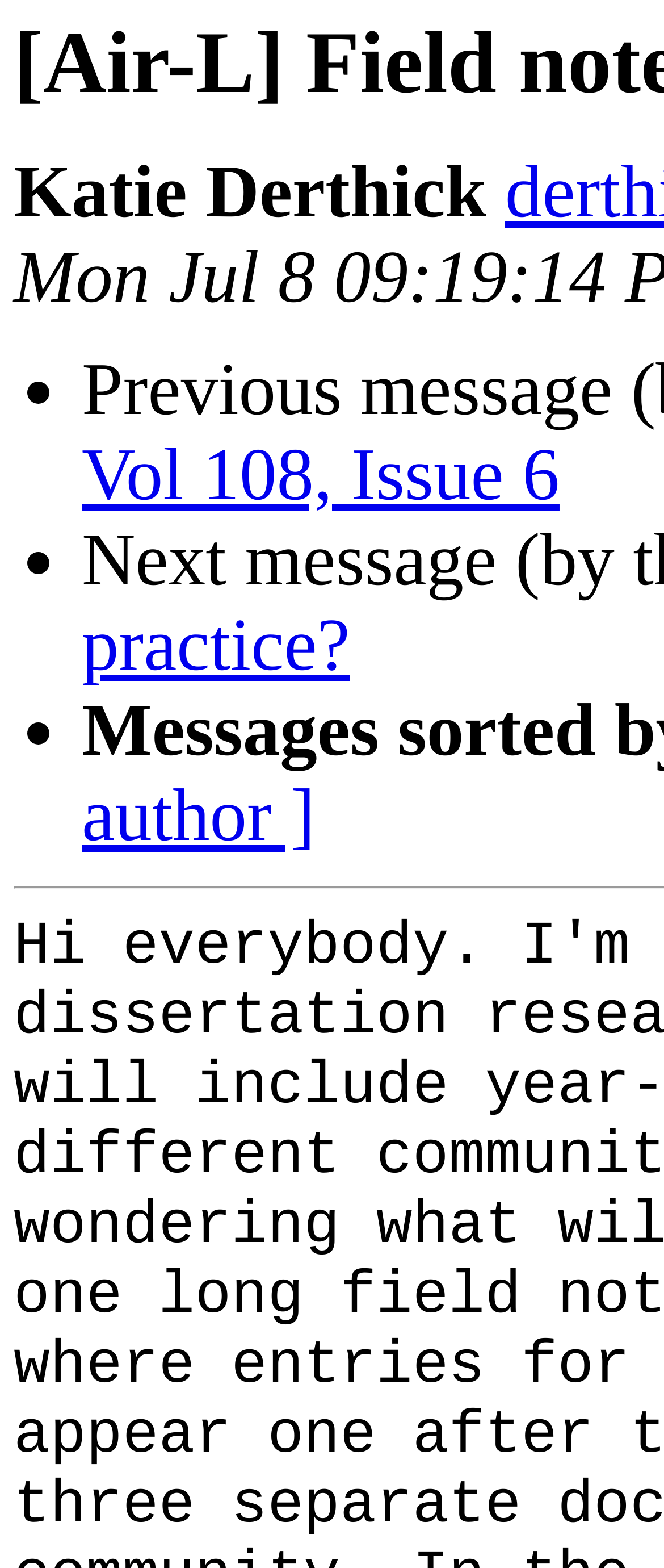Can you extract the headline from the webpage for me?

[Air-L] Field notes best practice?